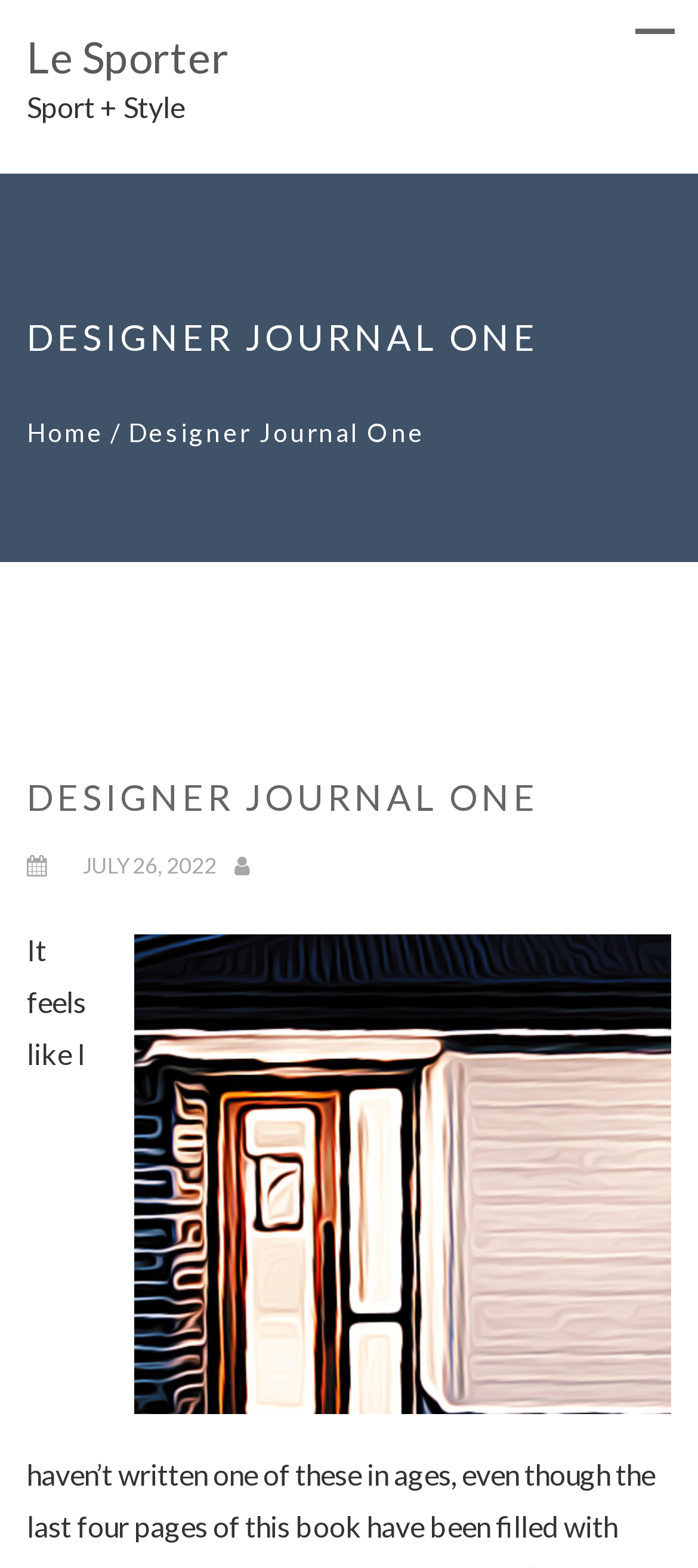Provide a short, one-word or phrase answer to the question below:
What is the name of the journal?

Designer Journal One